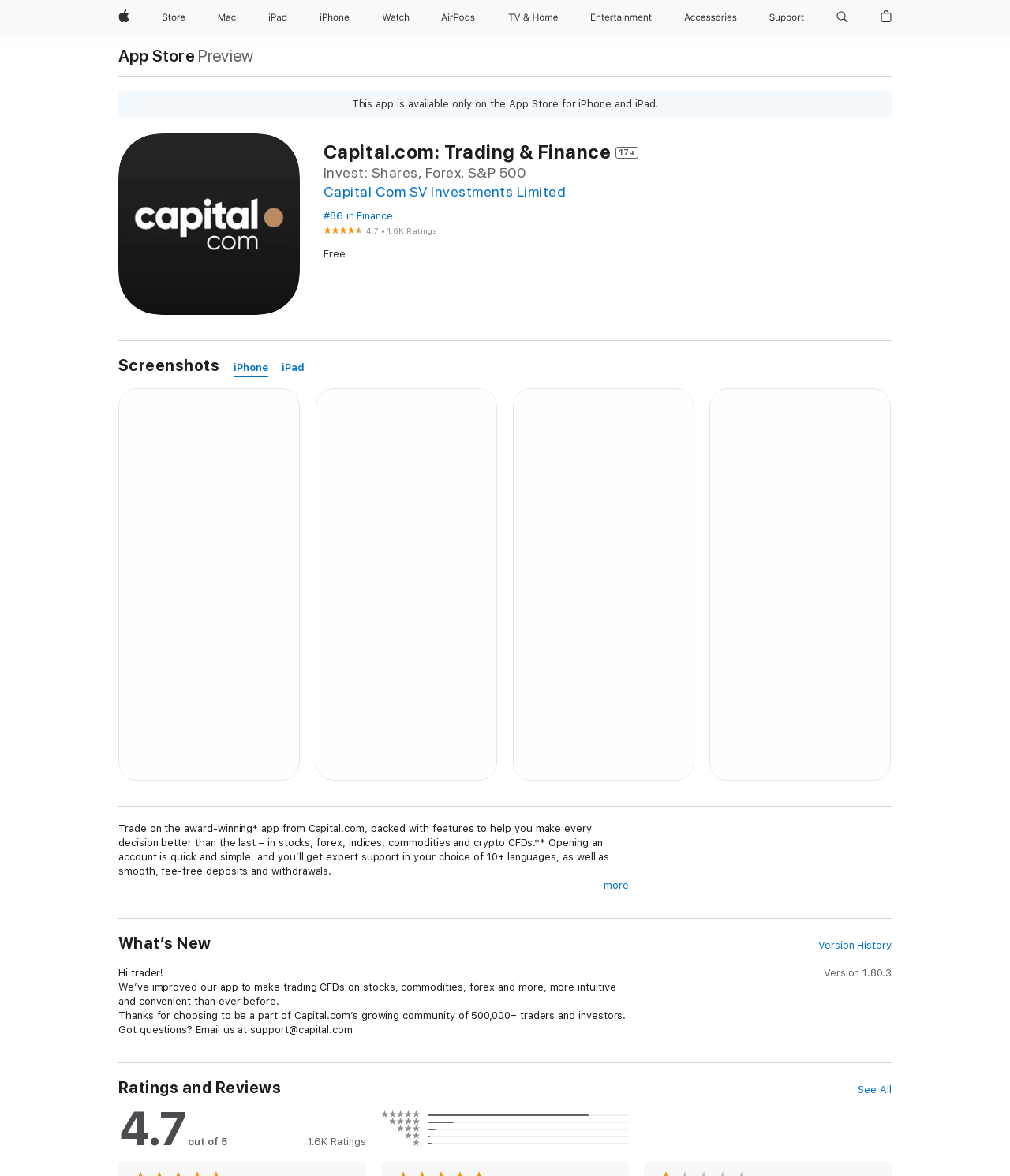Respond to the question below with a concise word or phrase:
What types of charts are available in the app?

Six types